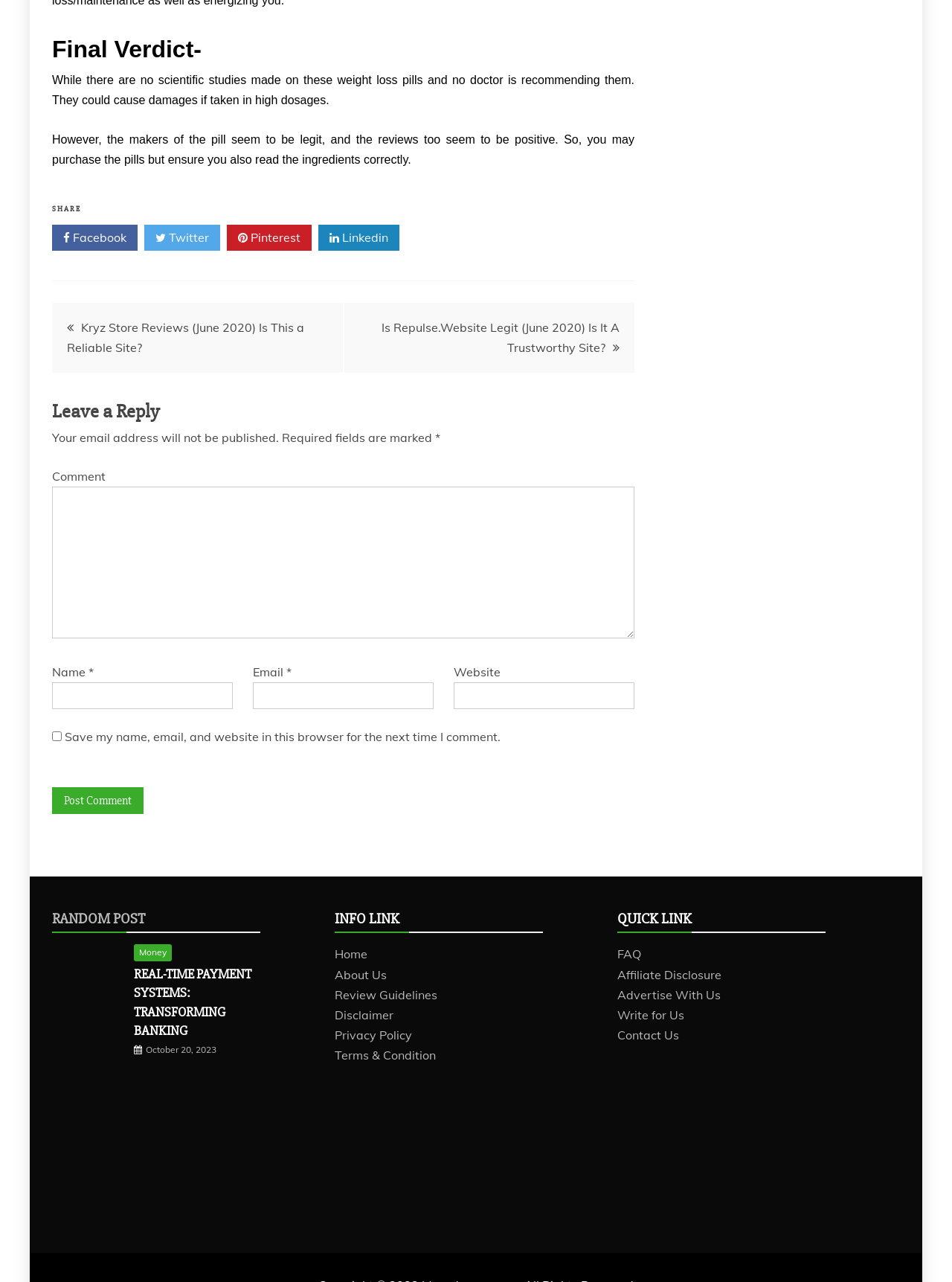Locate the bounding box coordinates of the region to be clicked to comply with the following instruction: "Click the 'Facebook' share link". The coordinates must be four float numbers between 0 and 1, in the form [left, top, right, bottom].

[0.055, 0.175, 0.145, 0.196]